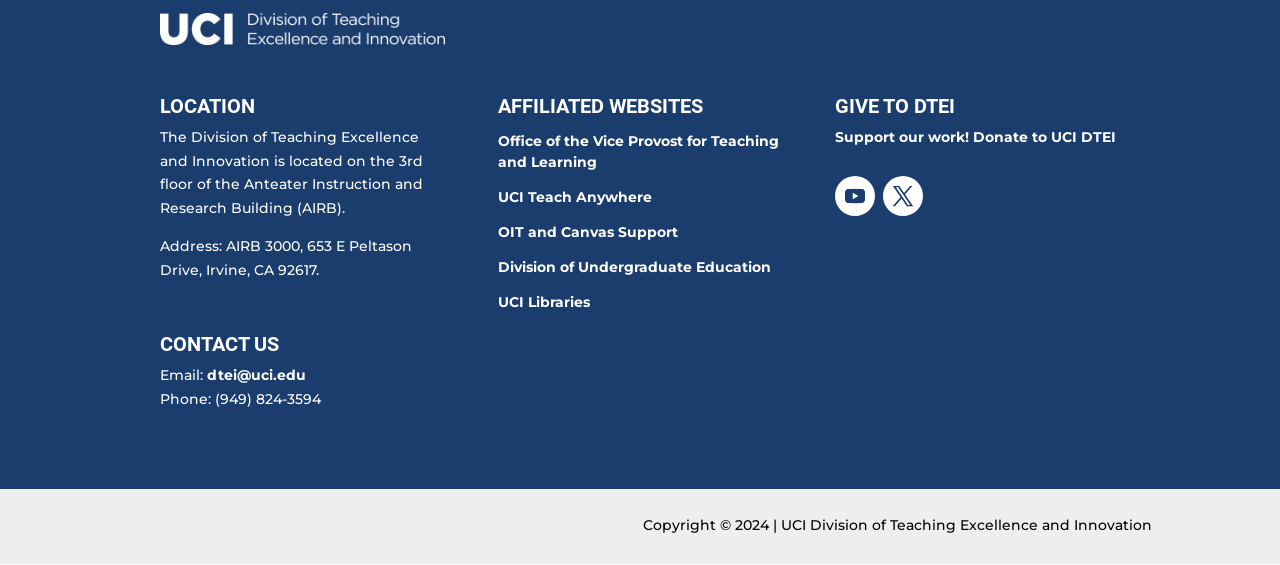What is the address of the Division of Teaching Excellence and Innovation?
Provide a detailed answer to the question using information from the image.

I found the address by looking at the StaticText element with the text 'Address: AIRB 3000, 653 E Peltason Drive, Irvine, CA 92617' which is located under the 'LOCATION' heading.